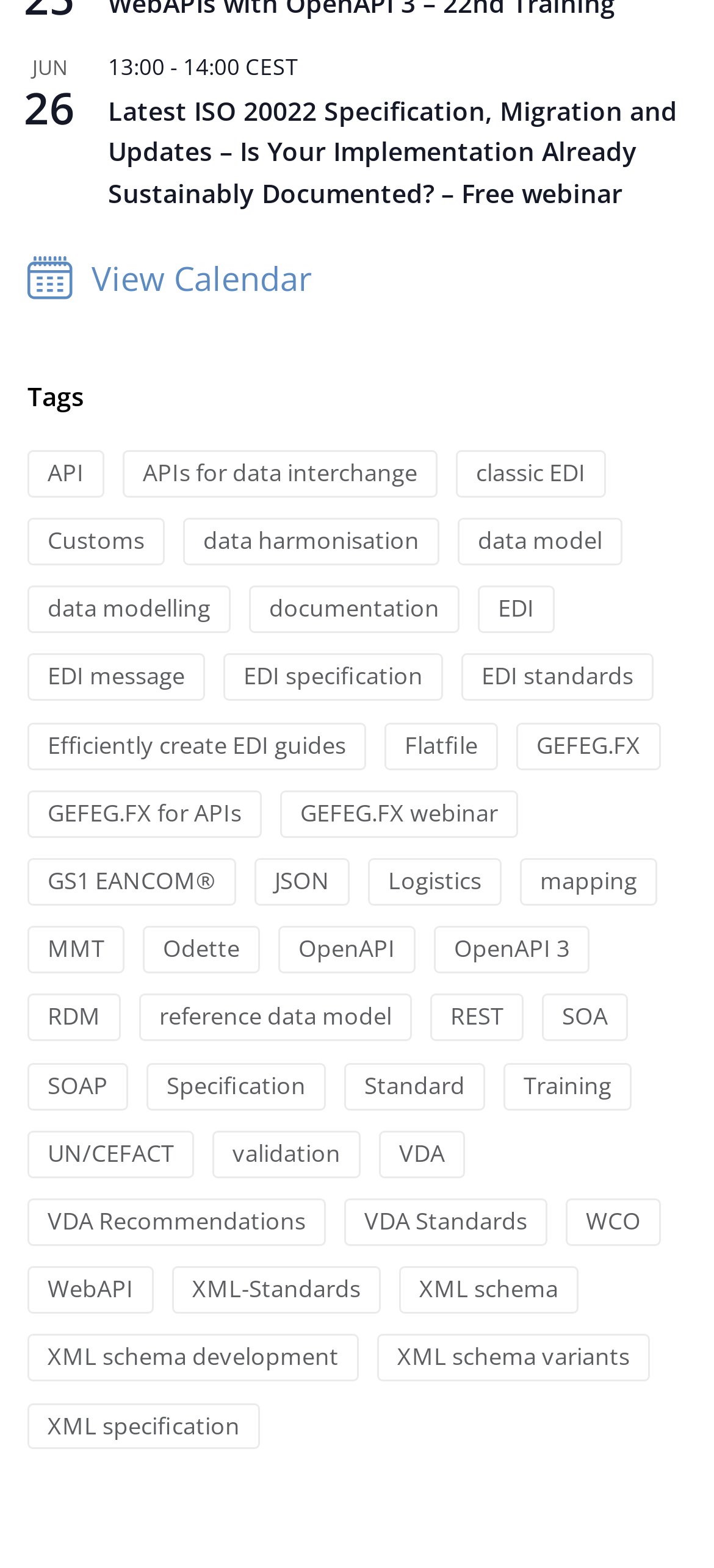Please identify the bounding box coordinates of the region to click in order to complete the task: "Explore API tags". The coordinates must be four float numbers between 0 and 1, specified as [left, top, right, bottom].

[0.038, 0.287, 0.146, 0.317]